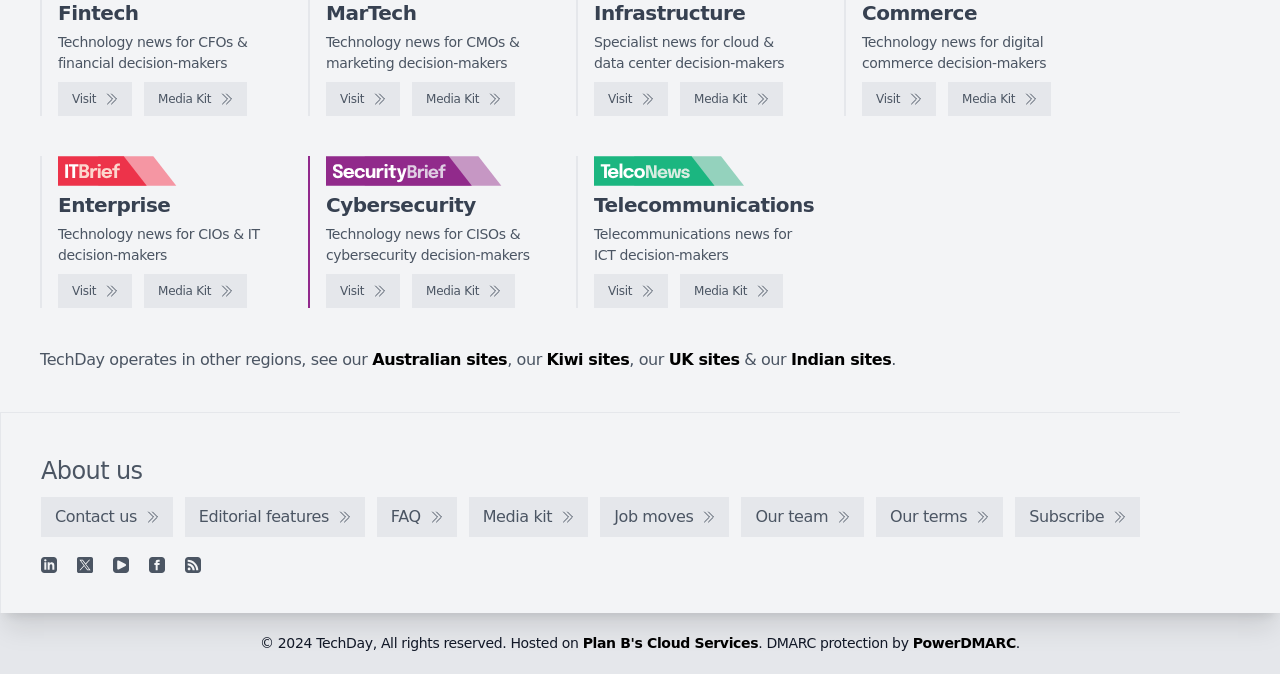What type of news does Fintech provide?
Based on the screenshot, respond with a single word or phrase.

Technology news for CFOs & financial decision-makers